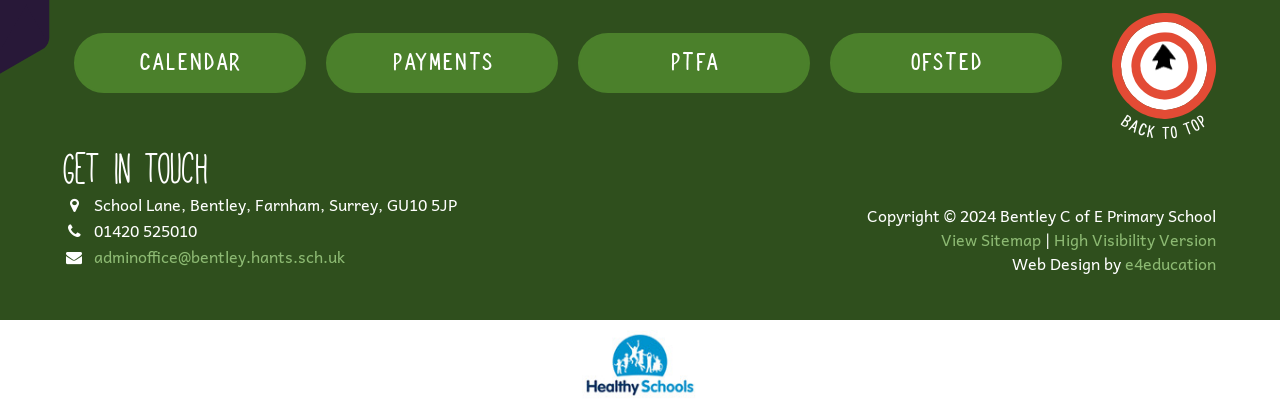Could you determine the bounding box coordinates of the clickable element to complete the instruction: "Contact admin office"? Provide the coordinates as four float numbers between 0 and 1, i.e., [left, top, right, bottom].

[0.073, 0.584, 0.27, 0.647]